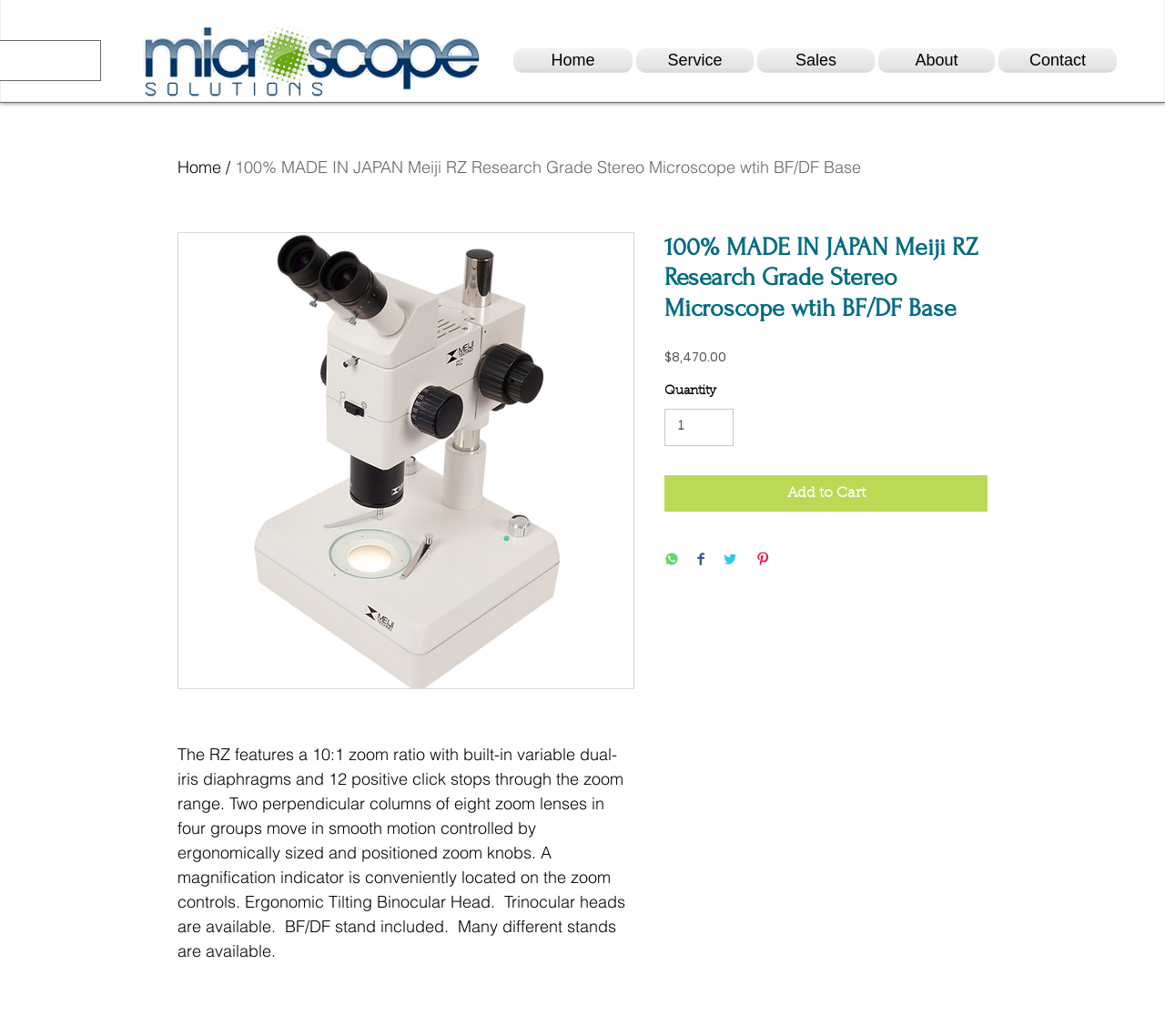Locate the coordinates of the bounding box for the clickable region that fulfills this instruction: "Click the 'Add to Cart' button".

[0.57, 0.458, 0.848, 0.493]